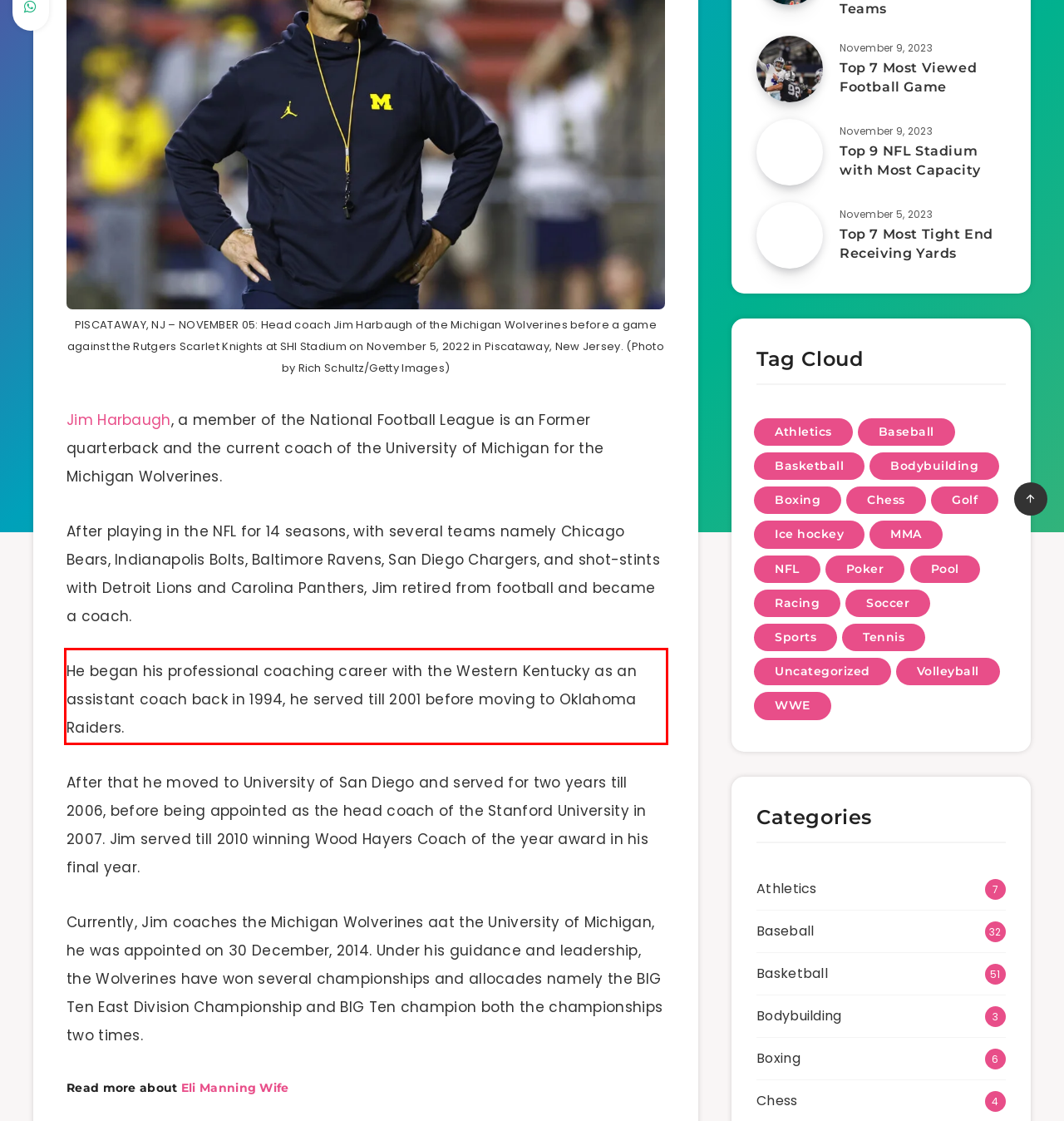View the screenshot of the webpage and identify the UI element surrounded by a red bounding box. Extract the text contained within this red bounding box.

He began his professional coaching career with the Western Kentucky as an assistant coach back in 1994, he served till 2001 before moving to Oklahoma Raiders.